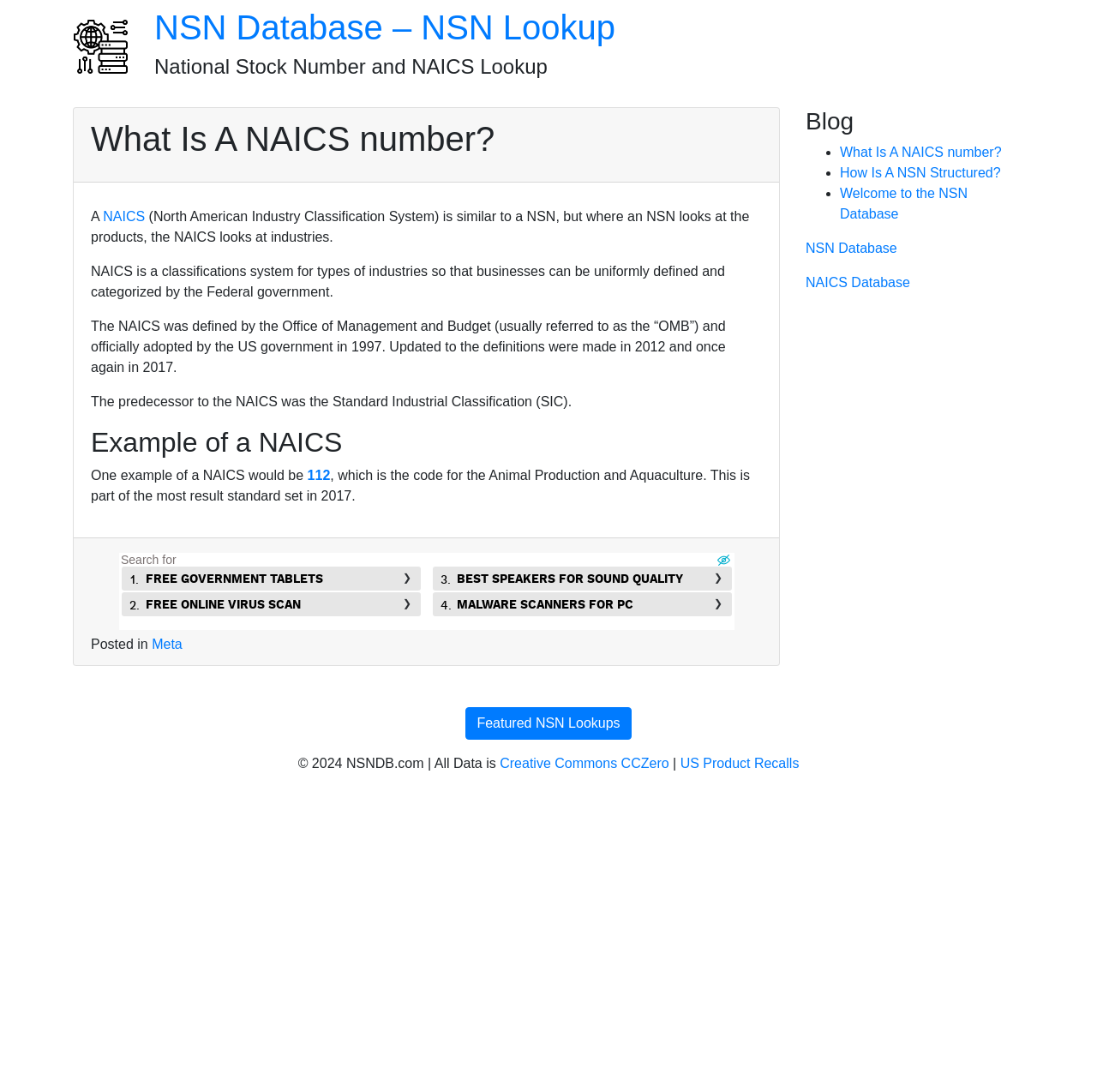Specify the bounding box coordinates of the area to click in order to execute this command: 'Support Strange Horizons now'. The coordinates should consist of four float numbers ranging from 0 to 1, and should be formatted as [left, top, right, bottom].

None